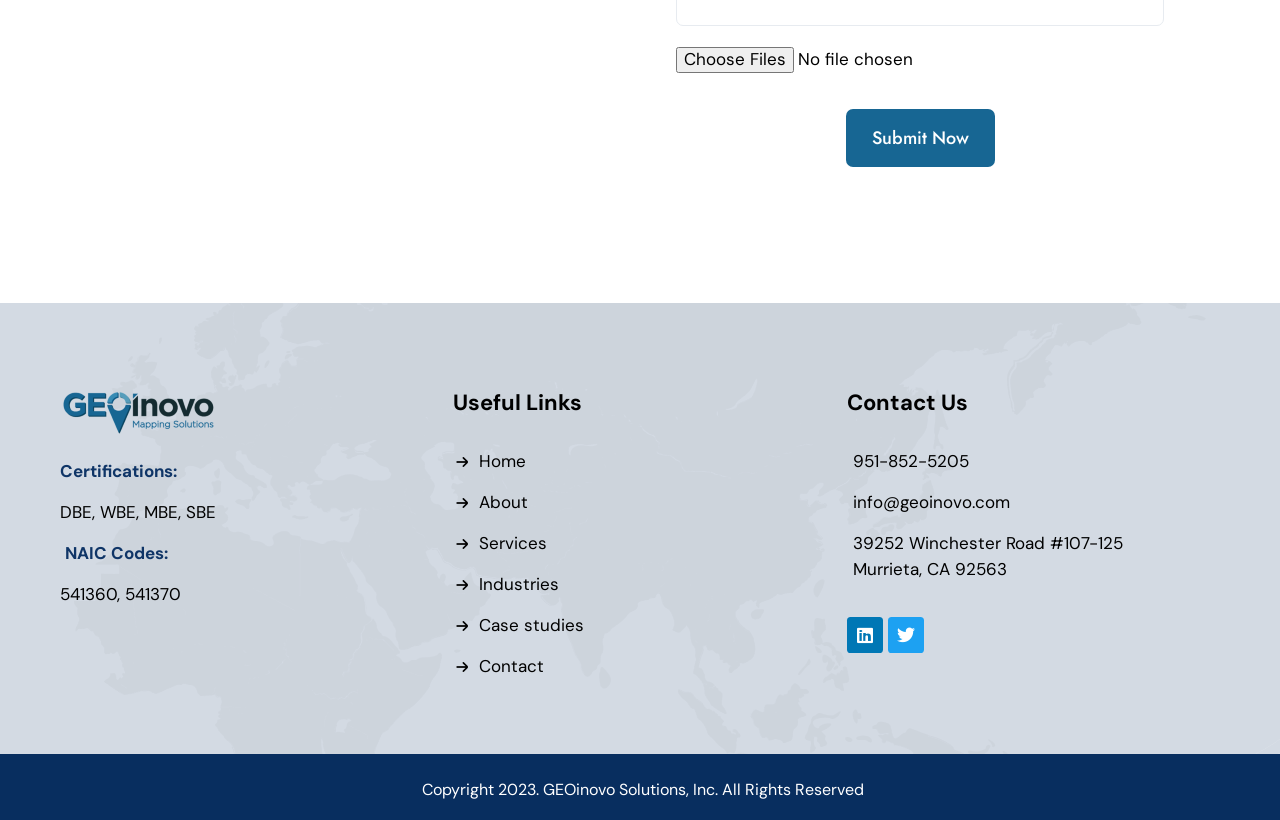What are the social media platforms linked?
Answer the question with detailed information derived from the image.

I found the social media platforms linked by looking at the icons below the 'Contact Us' section. The icons represent Linkedin and Twitter, indicating that the company has a presence on these platforms.